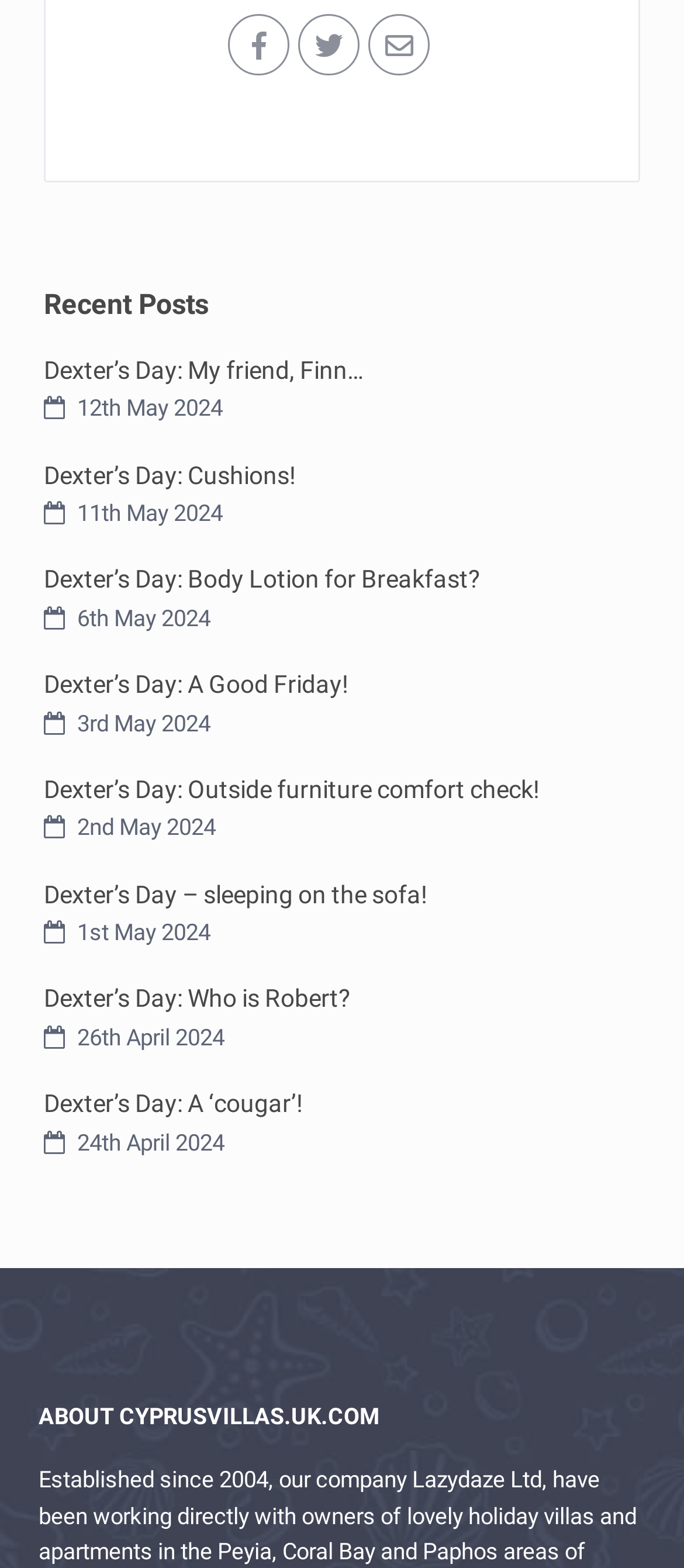Answer the question using only one word or a concise phrase: What is the purpose of the website?

To share blog posts about Dexter’s Day